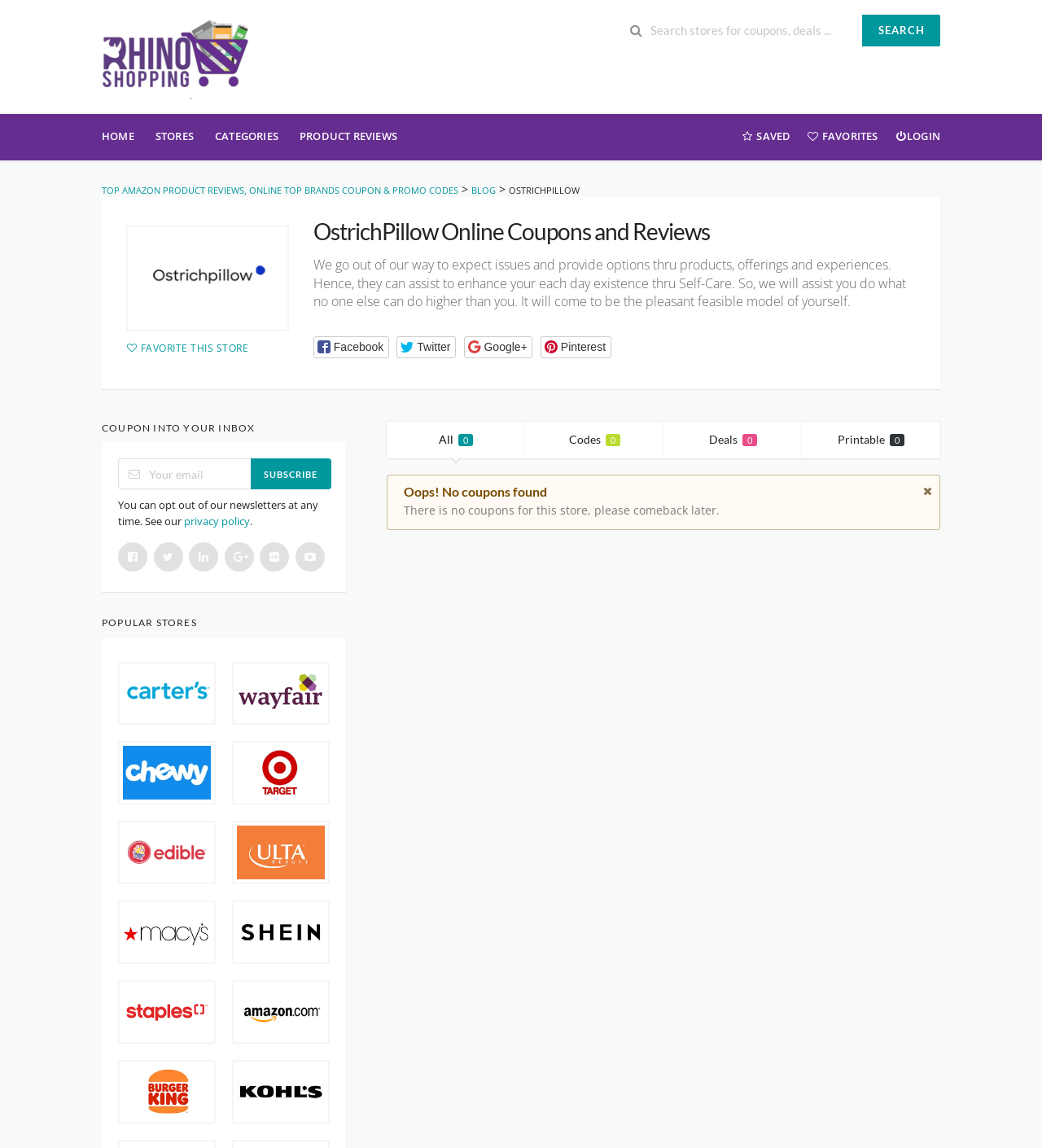Could you locate the bounding box coordinates for the section that should be clicked to accomplish this task: "Search for coupons".

[0.593, 0.013, 0.827, 0.04]